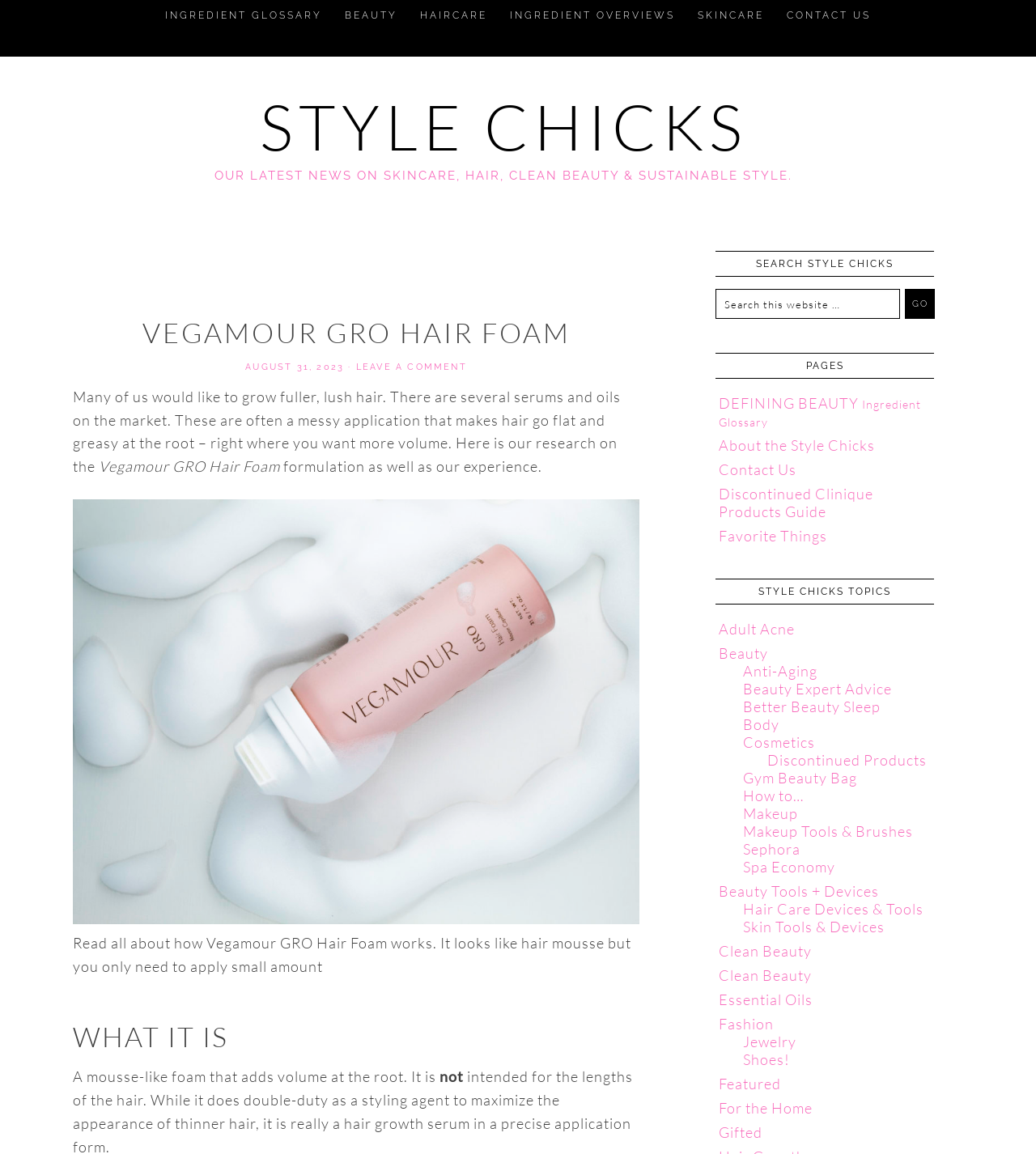Determine the bounding box coordinates for the region that must be clicked to execute the following instruction: "Click the 'INGREDIENT GLOSSARY' link".

[0.15, 0.0, 0.32, 0.027]